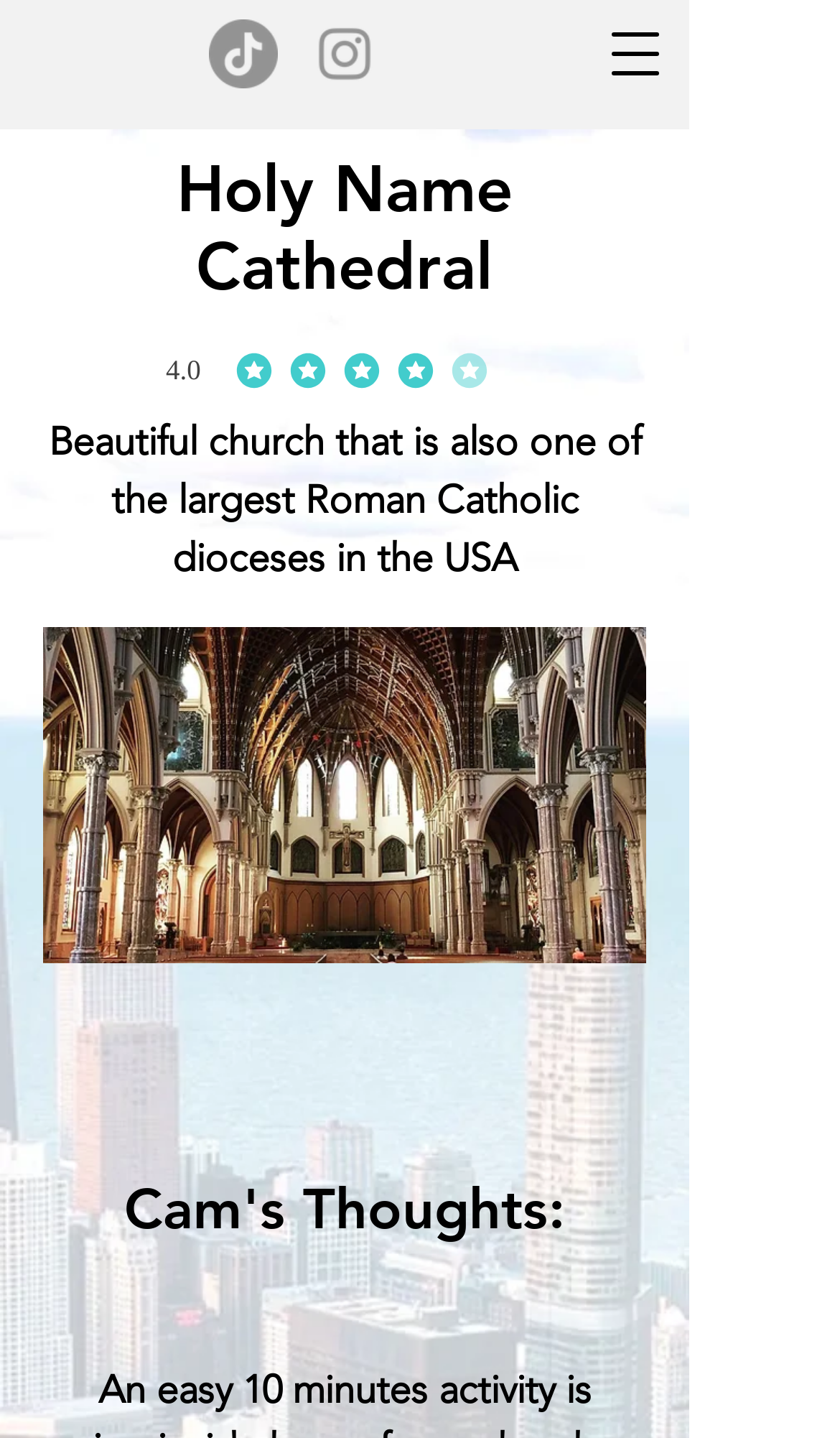What is the name of the image on the page?
Relying on the image, give a concise answer in one word or a brief phrase.

Holy Name Cathedral